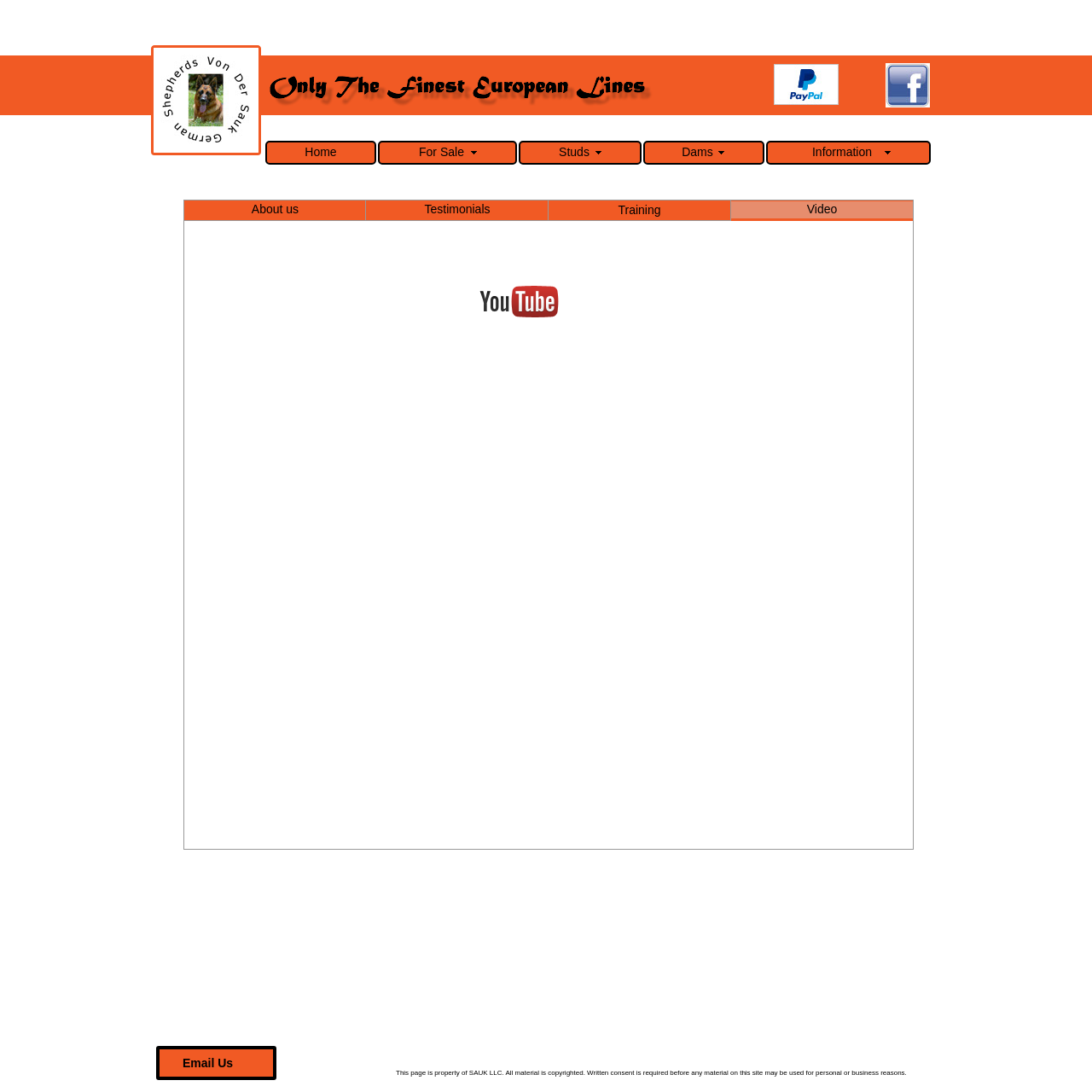What is the logo on the top-right corner?
Refer to the image and provide a one-word or short phrase answer.

PayPal